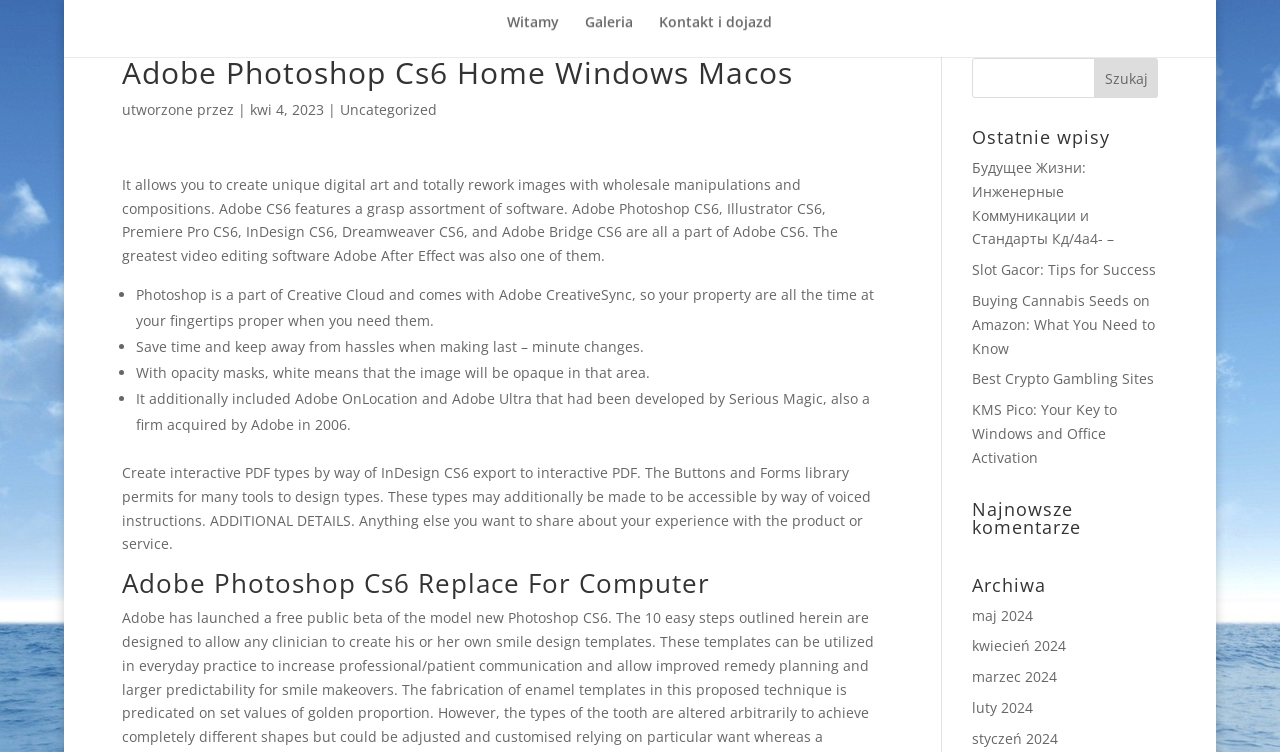Identify the bounding box coordinates of the region that needs to be clicked to carry out this instruction: "Read the article 'Будущее Жизни: Инженерные Коммуникации и Стандарты Кд/4a4-'". Provide these coordinates as four float numbers ranging from 0 to 1, i.e., [left, top, right, bottom].

[0.759, 0.21, 0.87, 0.33]